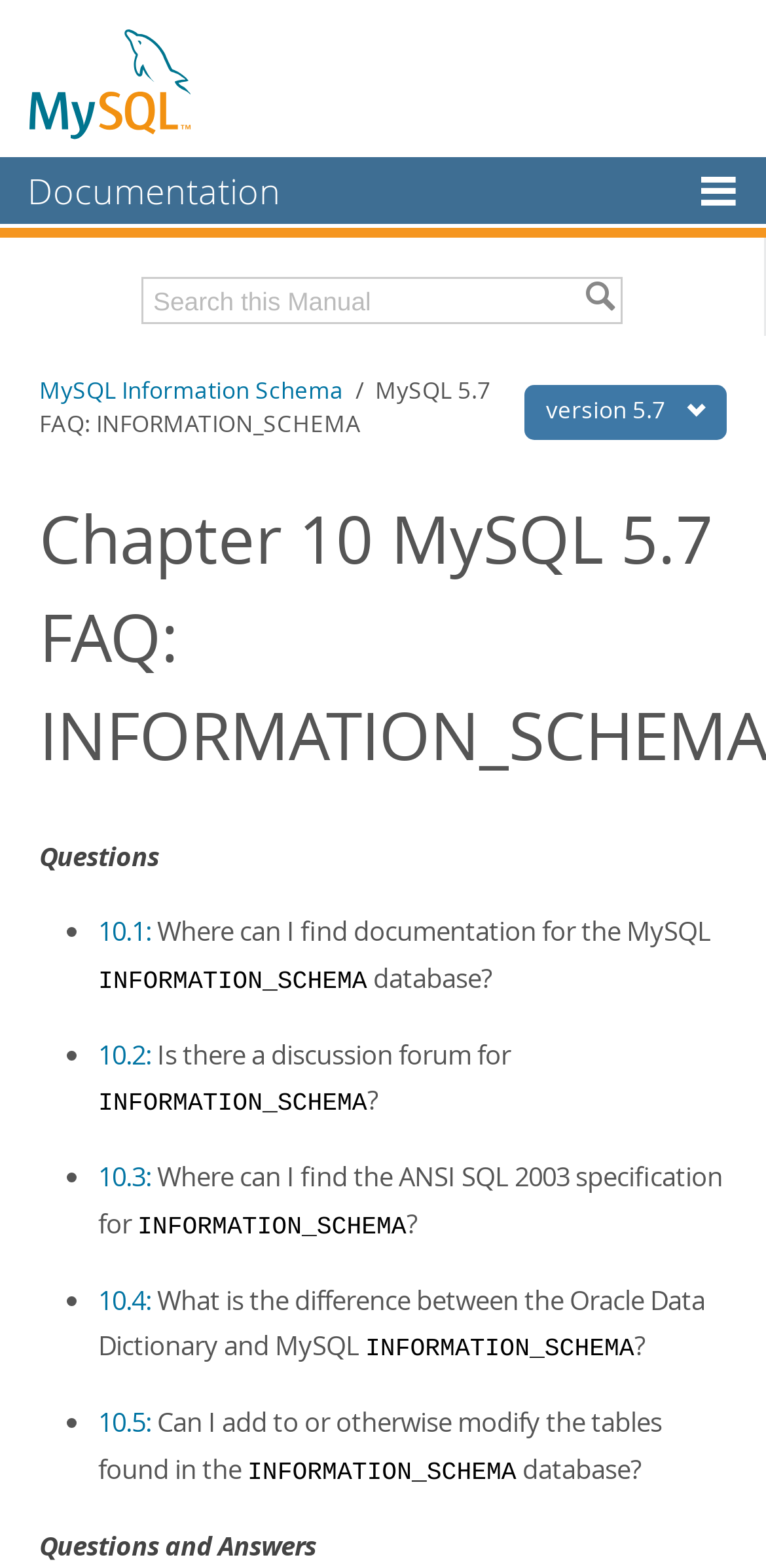Show the bounding box coordinates of the region that should be clicked to follow the instruction: "View Testimonials."

None